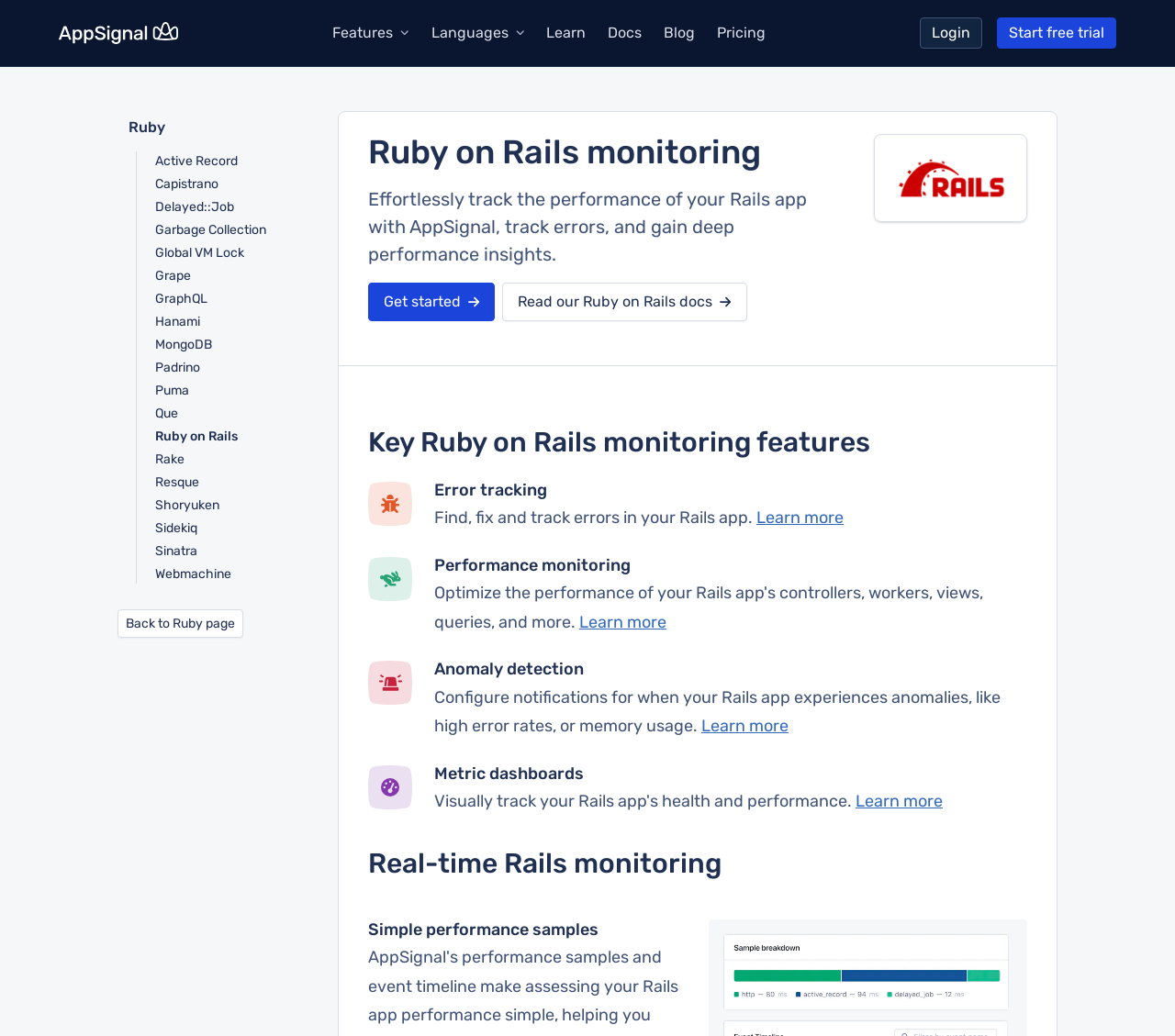Provide a thorough and detailed response to the question by examining the image: 
What is the benefit of using AppSignal?

The webpage suggests that using AppSignal allows users to gain deep performance insights into their Rails apps, which can help them identify and fix issues more effectively.